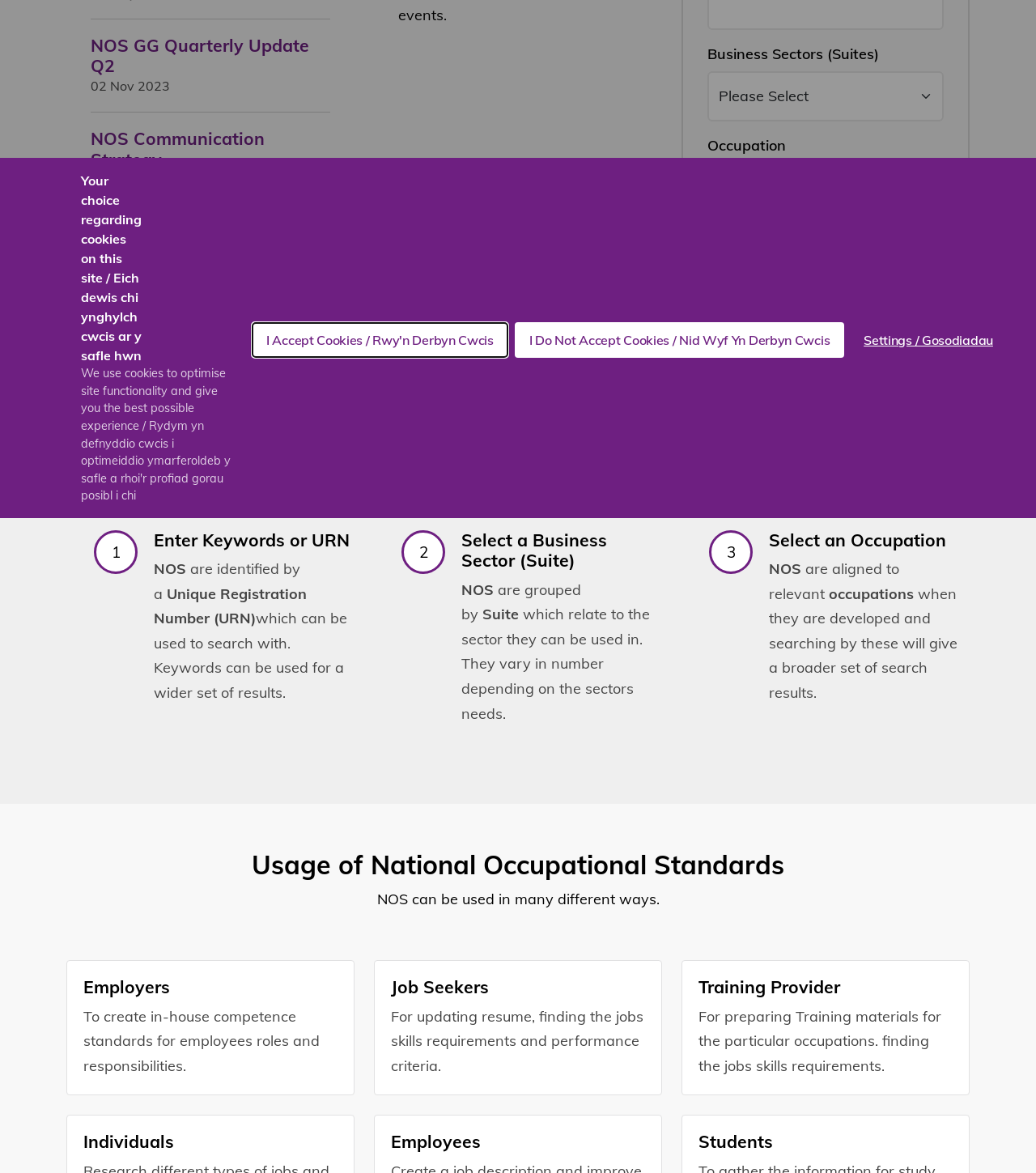Find the bounding box coordinates of the UI element according to this description: "NOS Annual report 2022/23".

[0.088, 0.19, 0.319, 0.208]